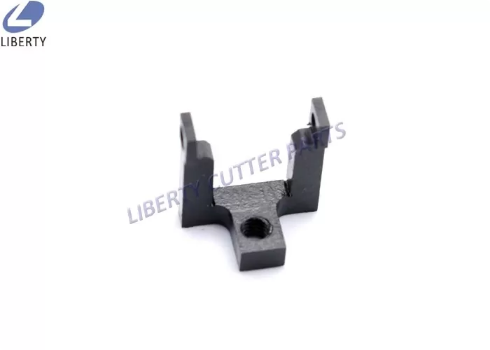Paint a vivid picture with your words by describing the image in detail.

The image showcases a specific part, identified as the "Cutter Parts 114203," designed for use with the Vector Fashion 2500 VT2500 Auto Cutter. This part features a robust black finish and is crafted from durable materials, ensuring longevity and reliability in various applications. The design includes a central hole, likely for mounting purposes, and offers an open structure that suggests it plays a crucial role in the functionality of the auto cutter. The image is branded with the "LIBERTY CUTTER PARTS" logo, reflecting the brand's commitment to quality and precision in the machinery industry.